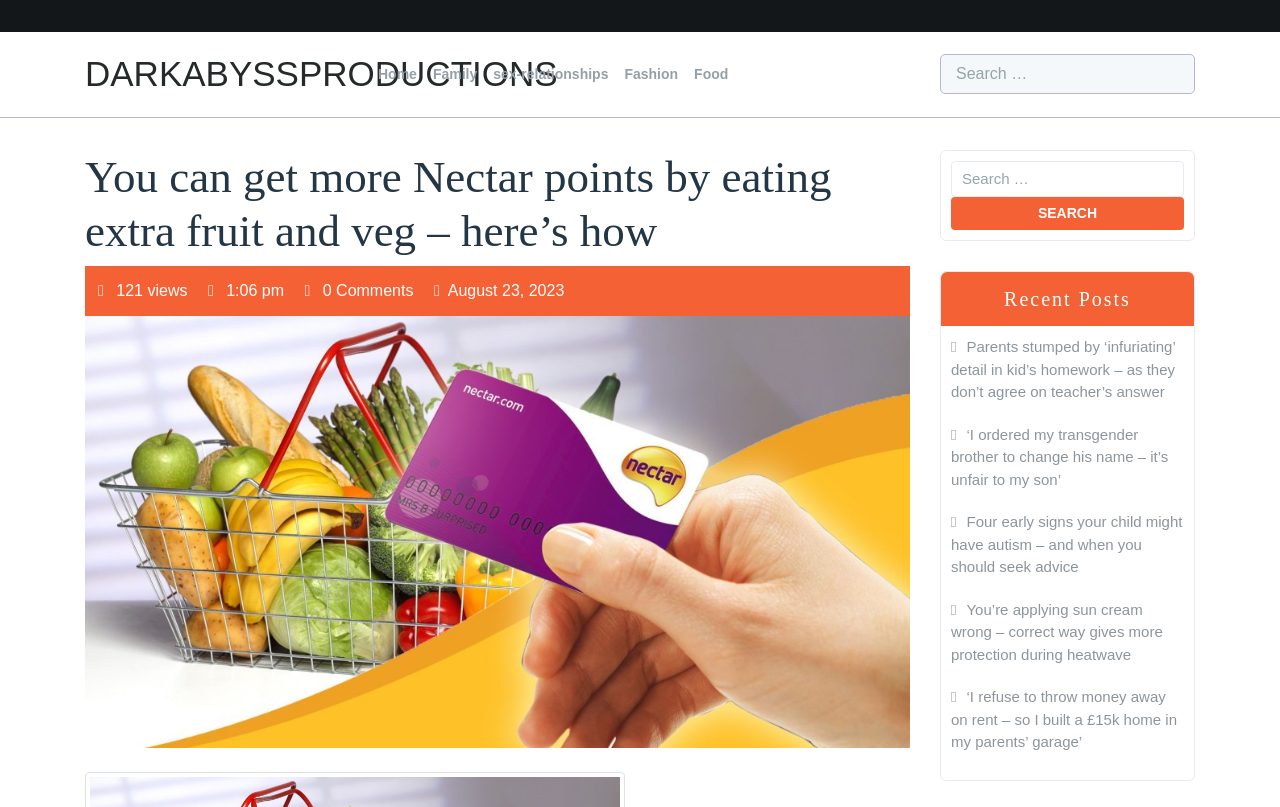Bounding box coordinates should be provided in the format (top-left x, top-left y, bottom-right x, bottom-right y) with all values between 0 and 1. Identify the bounding box for this UI element: sex-relationships

[0.379, 0.06, 0.482, 0.124]